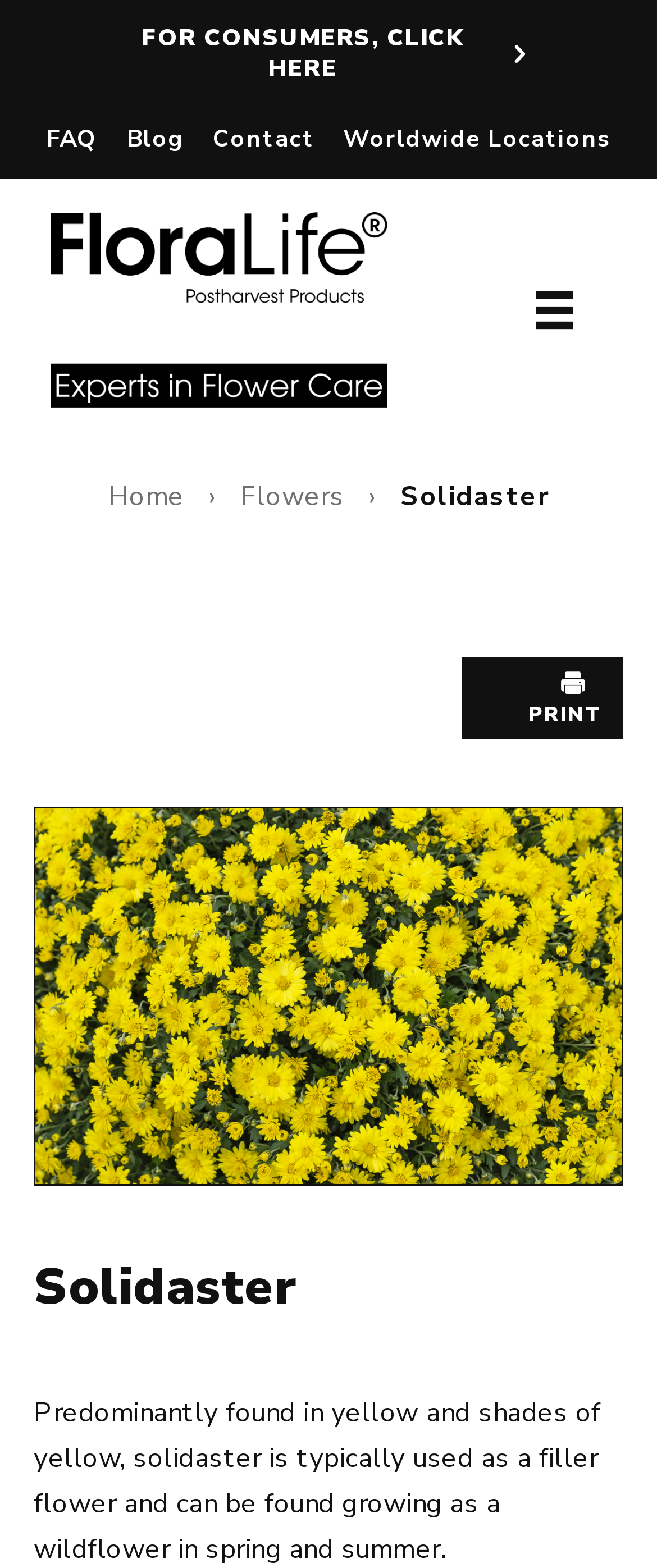Based on the element description For Consumers, Click here, identify the bounding box of the UI element in the given webpage screenshot. The coordinates should be in the format (top-left x, top-left y, bottom-right x, bottom-right y) and must be between 0 and 1.

[0.106, 0.004, 0.894, 0.064]